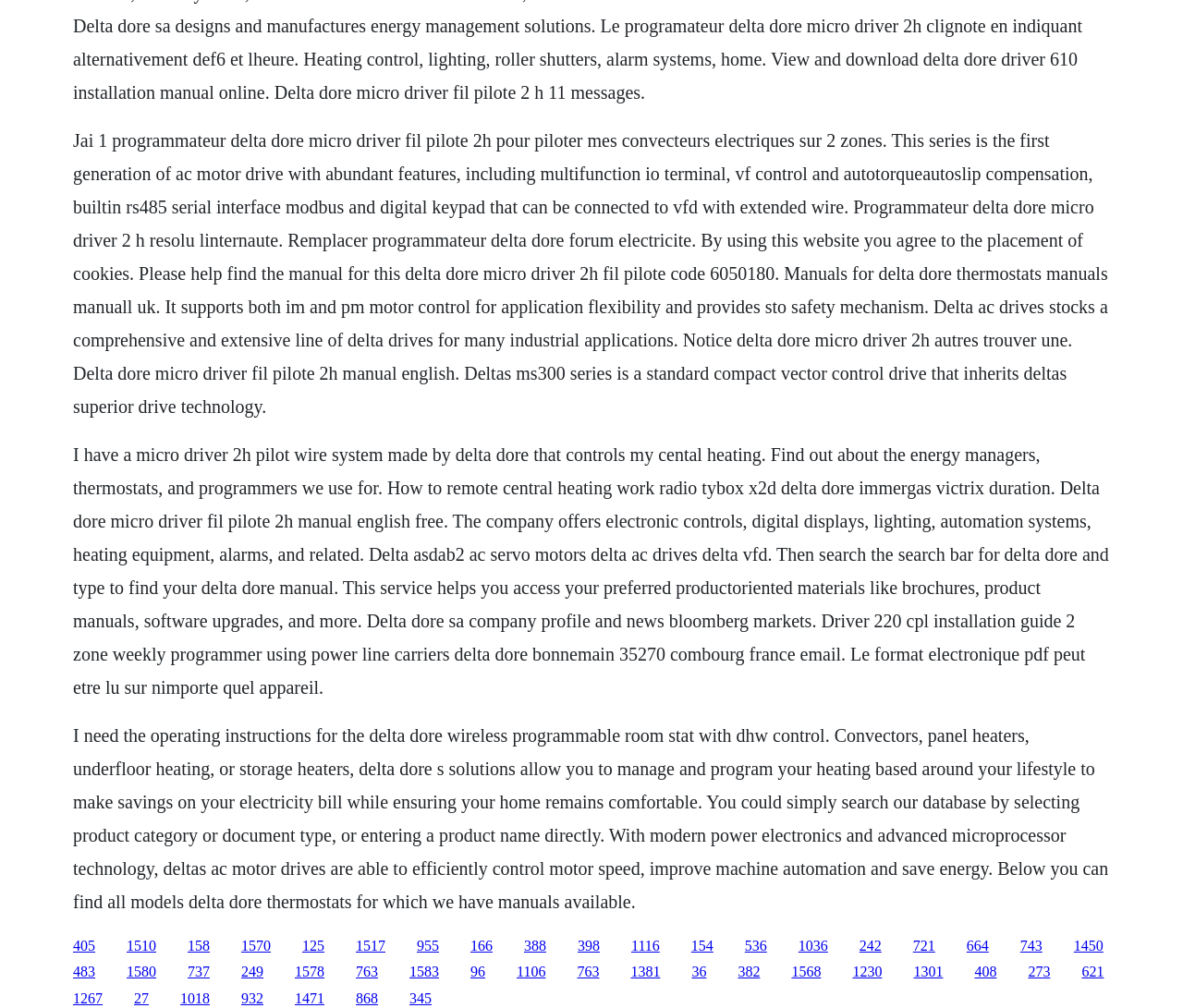What is the format of the manual that can be downloaded from the website?
Offer a detailed and full explanation in response to the question.

The format of the manual that can be downloaded from the website can be determined by reading the text in the StaticText element with ID 148, which mentions 'Le format electronique pdf peut etre lu sur nimporte quel appareil'.